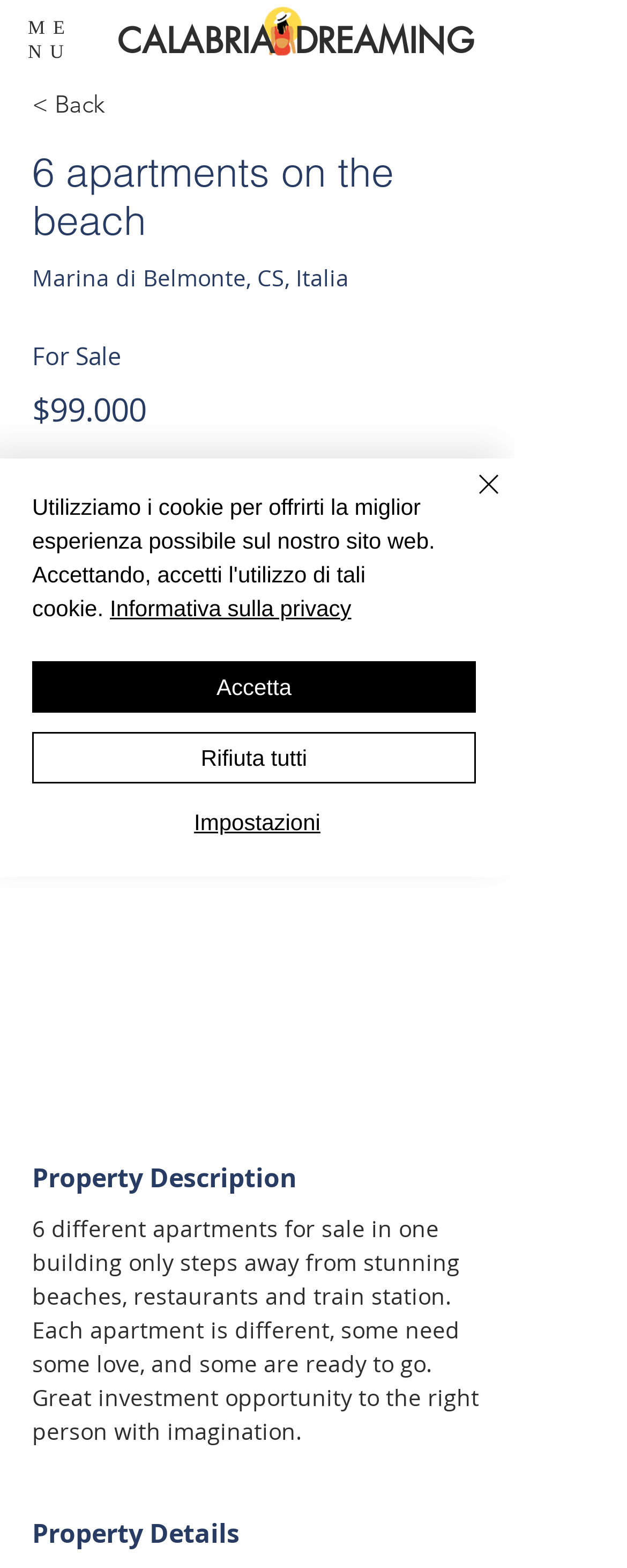Provide a comprehensive description of the webpage.

This webpage is about 6 apartments for sale on the beach in Calabria, Italy. At the top left corner, there is a button to open the navigation menu, accompanied by two static texts "ME" and "NU". Below them, a heading "CALABRIA DREAMING" is prominently displayed.

To the right of the navigation menu, there is a link "< Back" and a heading "6 apartments on the beach", which is the title of the webpage. Below the title, the location "Marina di Belmonte, CS, Italia" is specified, followed by the status "For Sale" and the price "$99.000".

Further down, a heading "Property Description" is displayed, followed by a detailed description of the apartments, mentioning that they are different, some need renovation, and it's a great investment opportunity.

Below the property description, a heading "Property Details" is displayed, but there is no additional information provided.

At the bottom of the page, a cookie policy alert is displayed, informing users that the website uses cookies to provide the best experience. The alert includes a link to the privacy policy and three buttons: "Accetta" (Accept), "Rifiuta tutti" (Reject all), and "Impostazioni" (Settings). There is also a "Close" button with a corresponding image to close the alert.